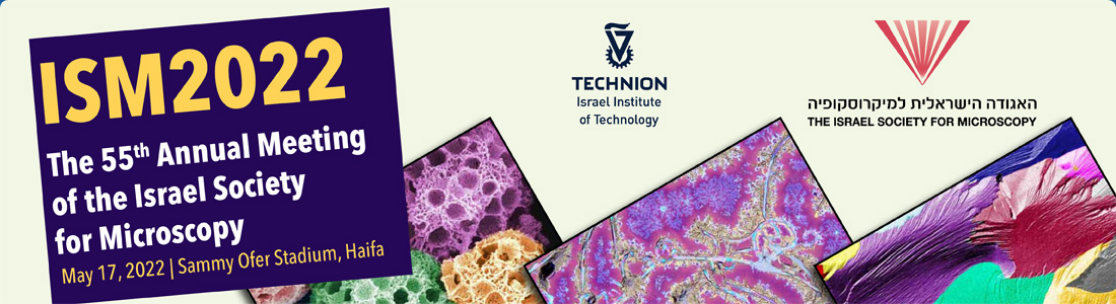Please answer the following question using a single word or phrase: 
What is the name of the stadium where the event is held?

Sammy Ofer Stadium